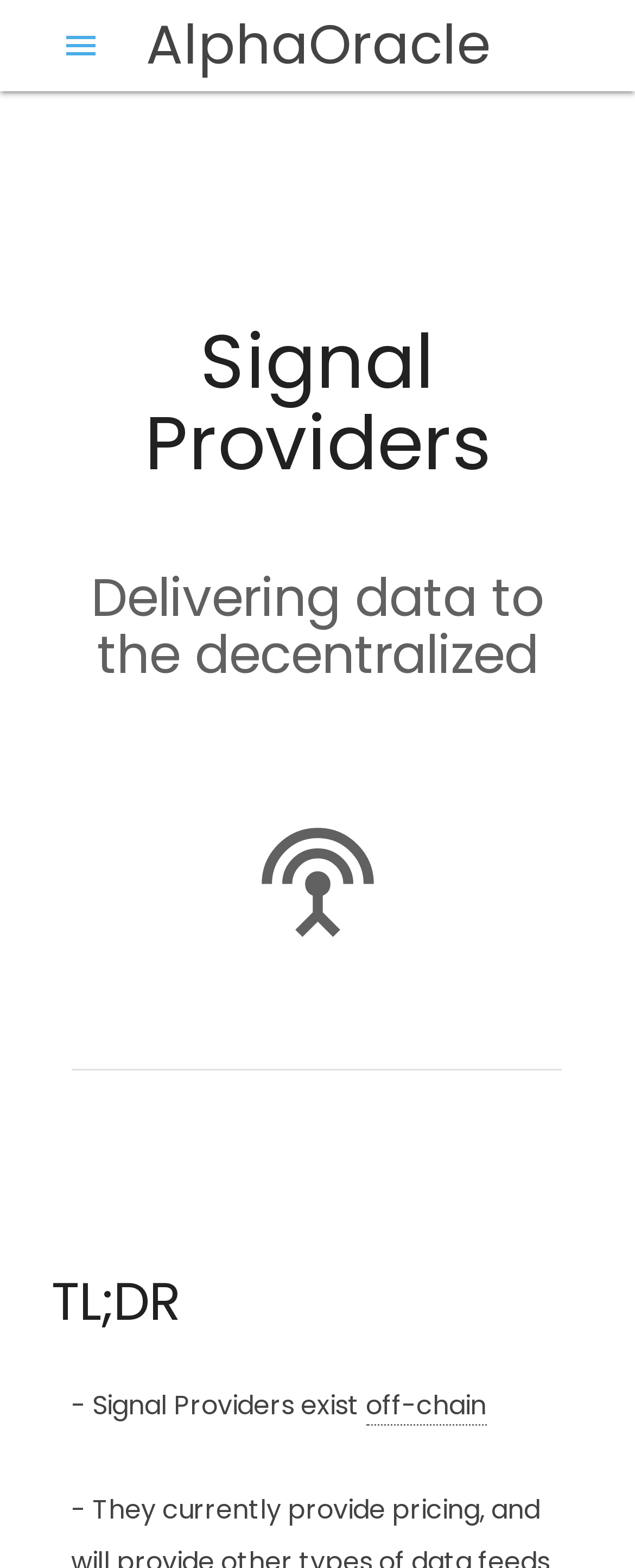Provide a short answer to the following question with just one word or phrase: What is the name of the input antenna?

settings_input_antenna